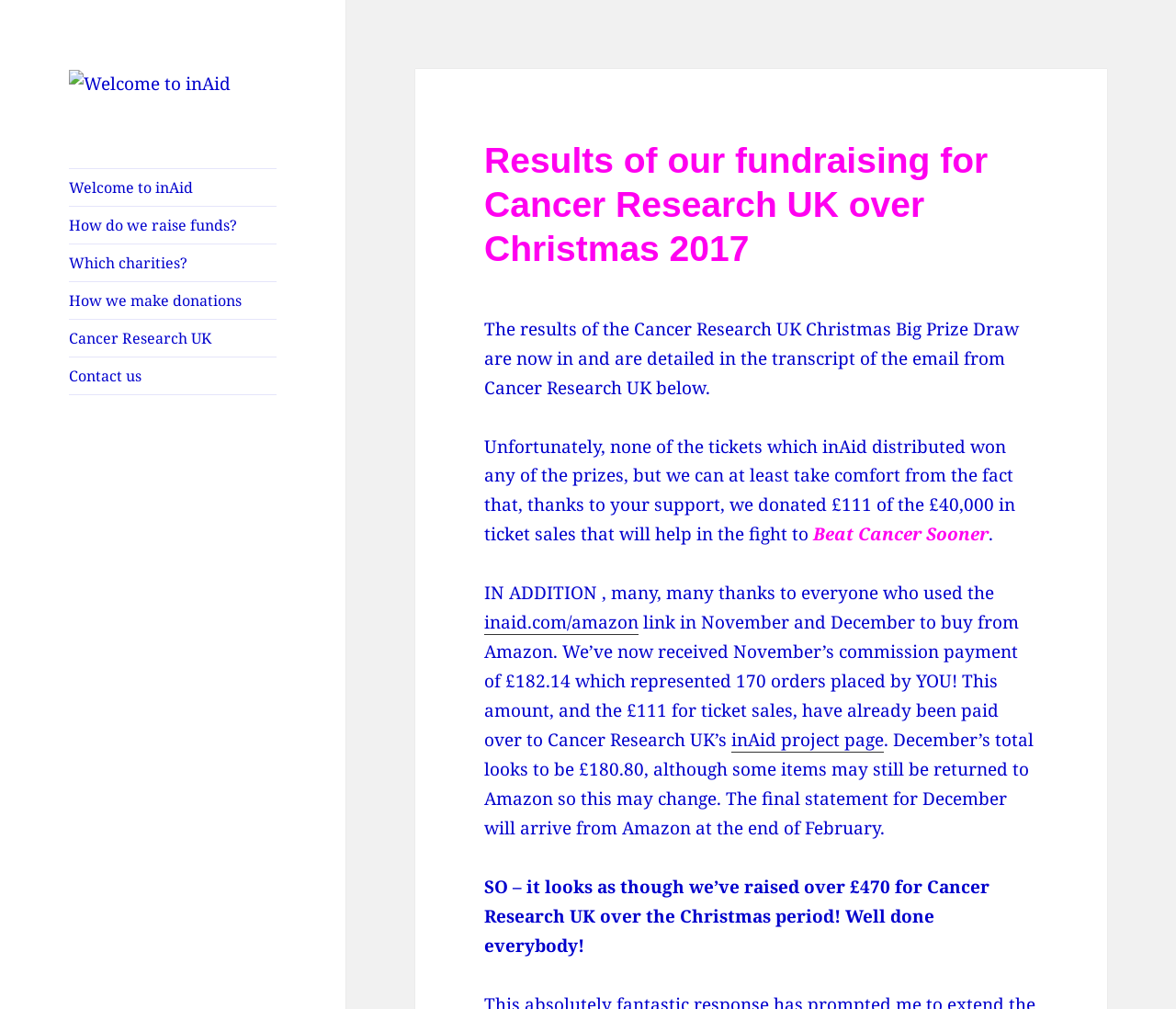Answer this question in one word or a short phrase: What is the name of the charity that inAid raised funds for?

Cancer Research UK